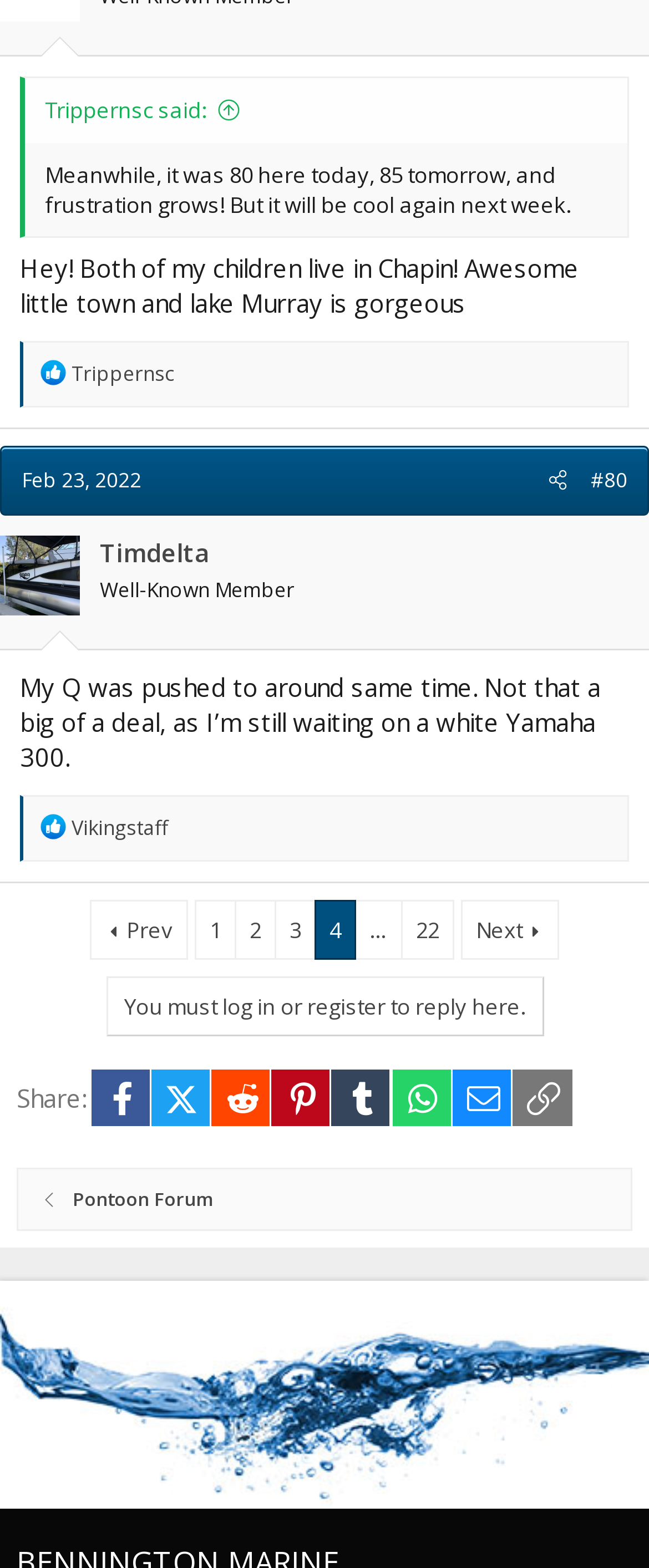Determine the bounding box coordinates of the area to click in order to meet this instruction: "View the post from Trippernsc".

[0.069, 0.06, 0.374, 0.079]